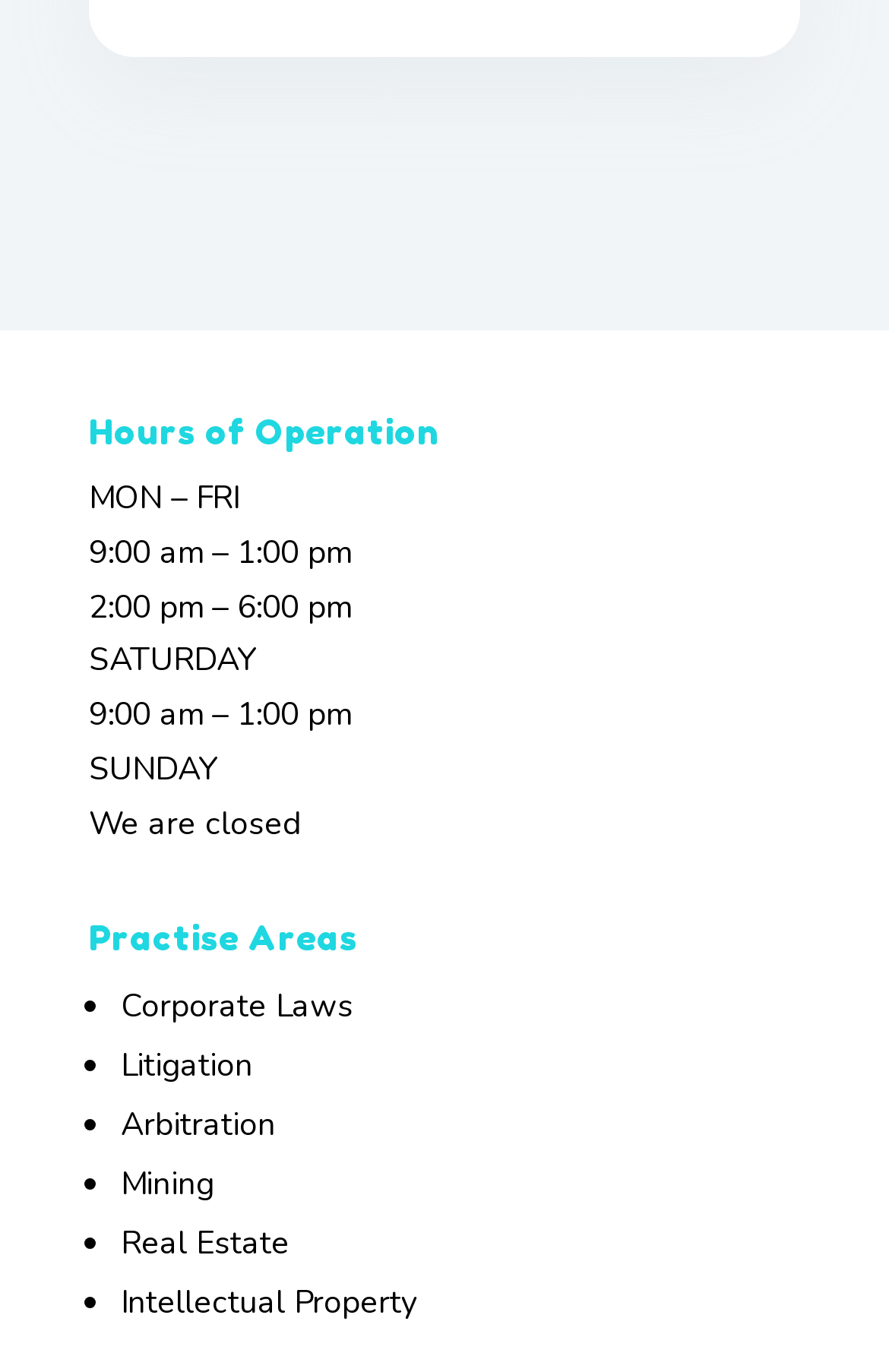Is the law firm open on Sundays?
Based on the screenshot, provide a one-word or short-phrase response.

No